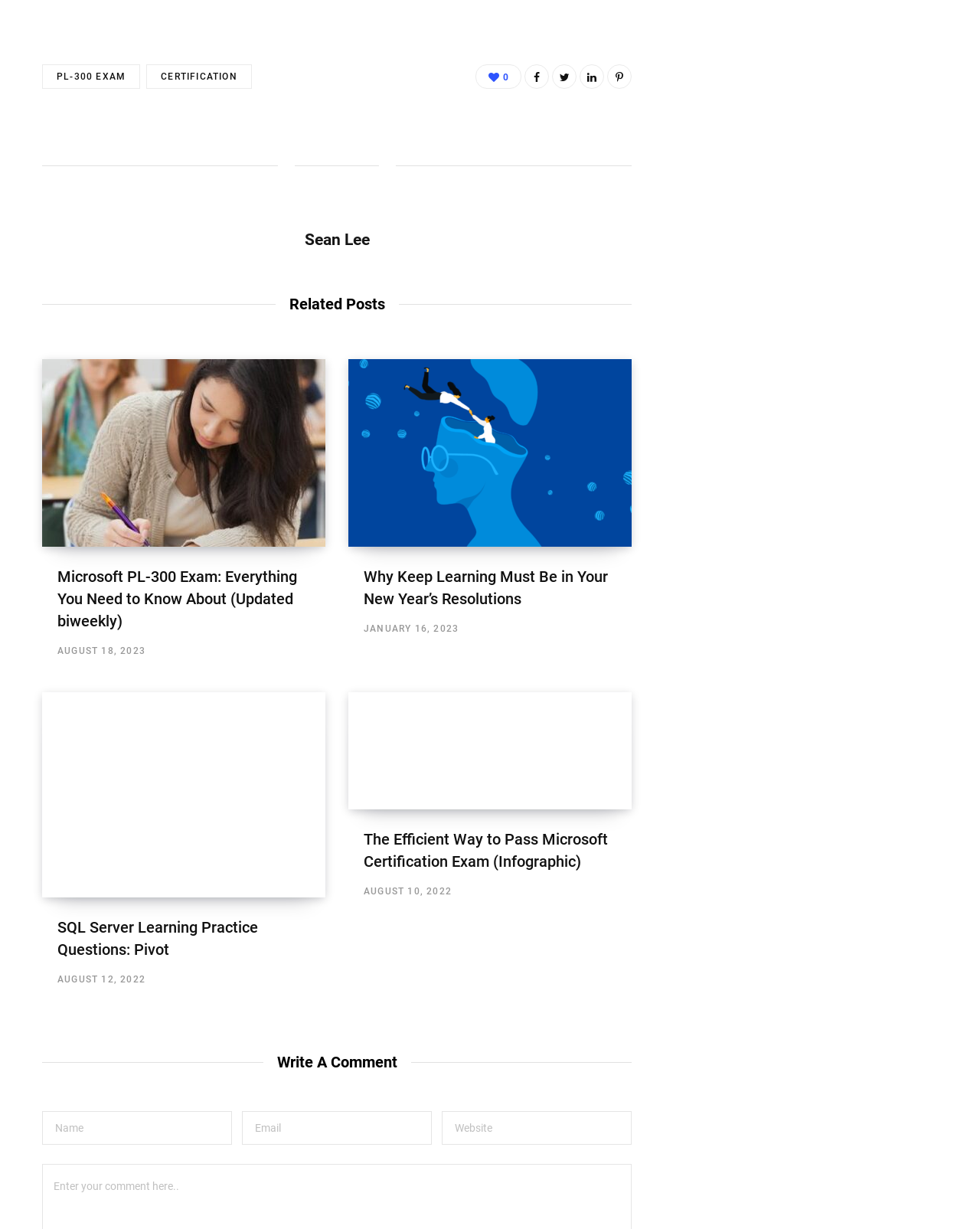Please predict the bounding box coordinates (top-left x, top-left y, bottom-right x, bottom-right y) for the UI element in the screenshot that fits the description: 0

[0.485, 0.052, 0.532, 0.072]